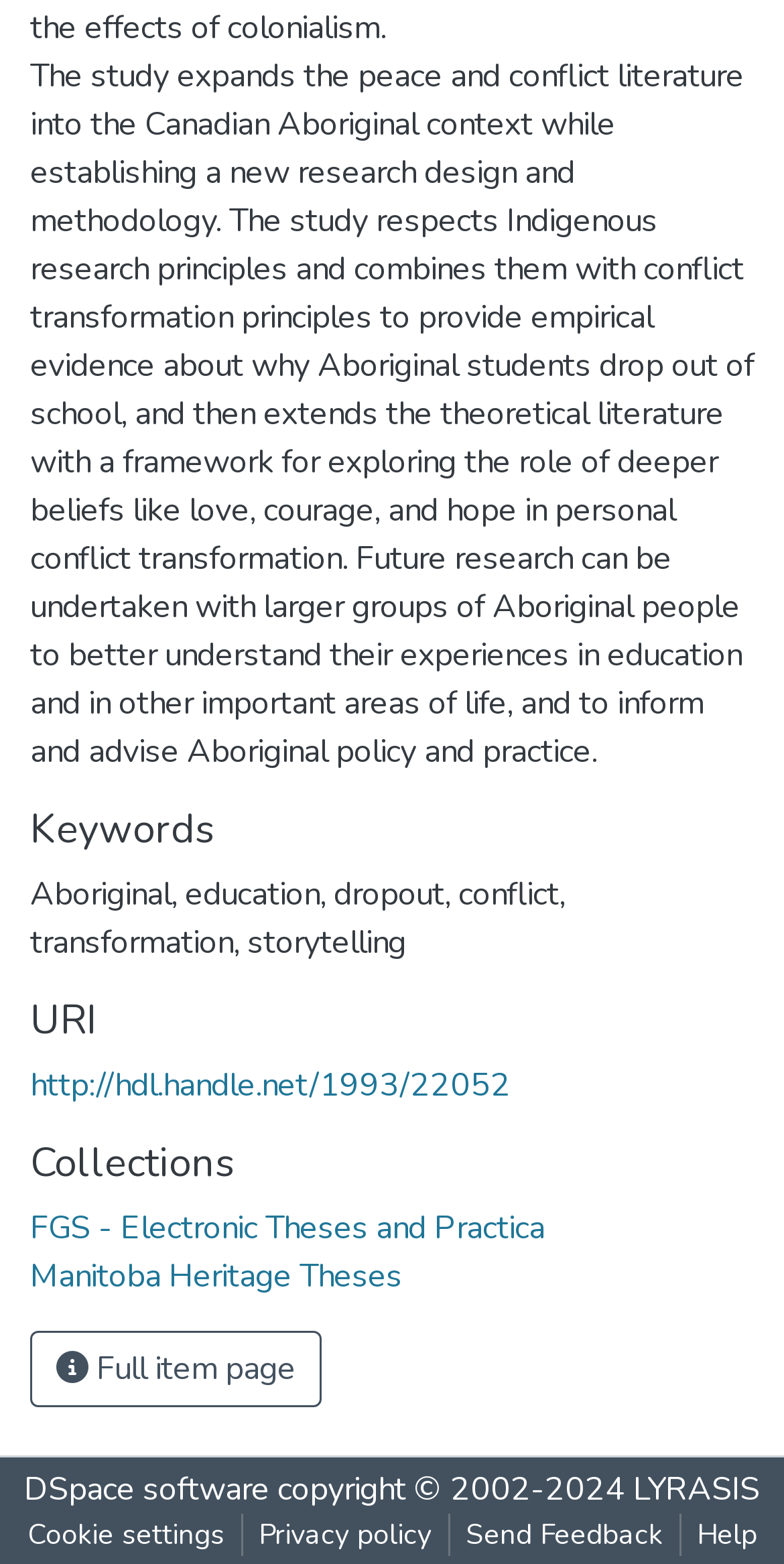Refer to the image and provide an in-depth answer to the question:
How many links are present in the footer?

There are five links present in the footer, 'DSpace software', 'LYRASIS', 'Cookie settings', 'Privacy policy', and 'Send Feedback', which are link elements located at [0.031, 0.938, 0.344, 0.966], [0.808, 0.938, 0.969, 0.966], [0.014, 0.968, 0.306, 0.995], [0.309, 0.968, 0.571, 0.995], and [0.573, 0.968, 0.865, 0.995] coordinates respectively.